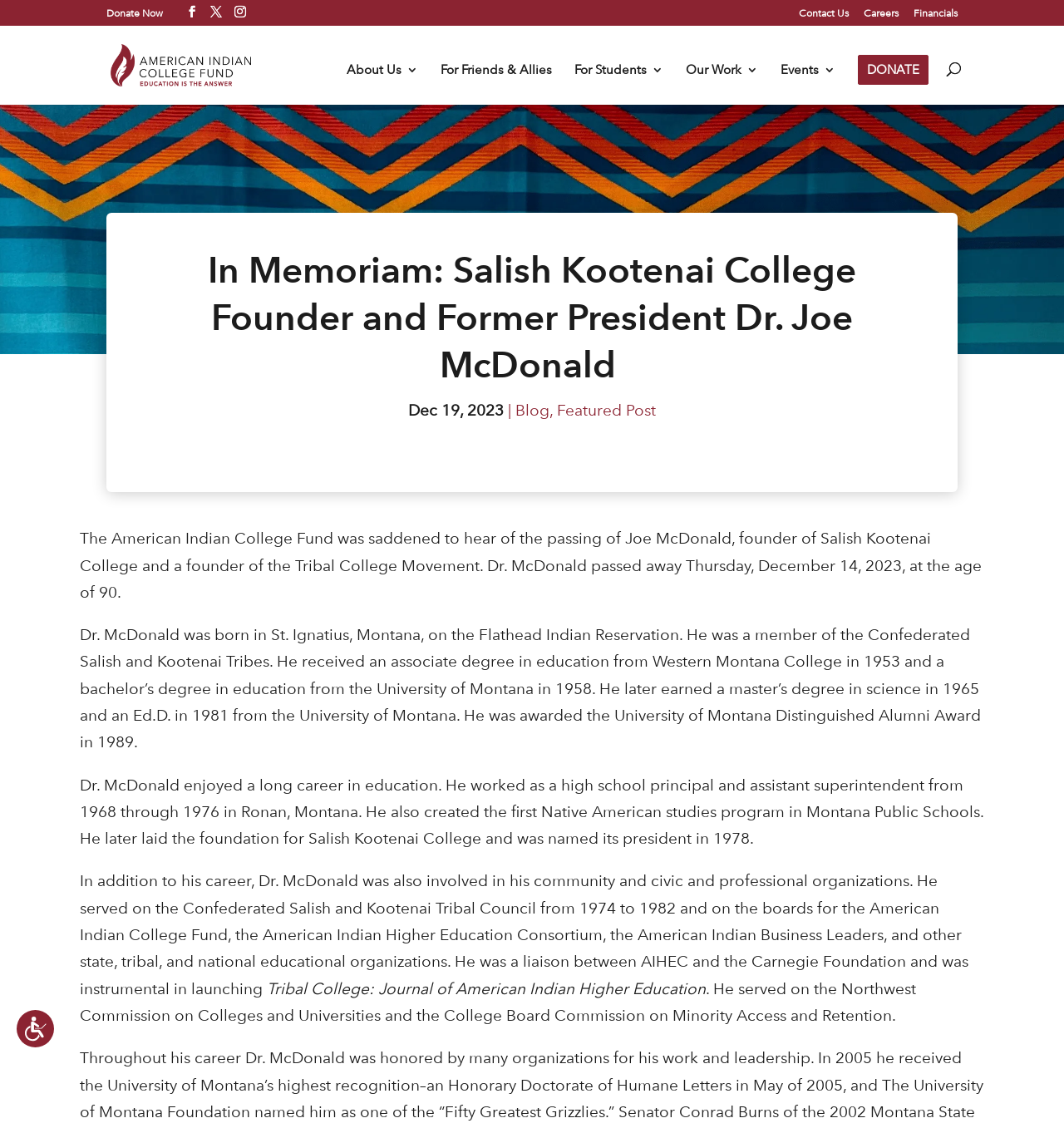Find the bounding box coordinates of the area that needs to be clicked in order to achieve the following instruction: "Learn about American Indian College Fund". The coordinates should be specified as four float numbers between 0 and 1, i.e., [left, top, right, bottom].

[0.104, 0.048, 0.236, 0.065]